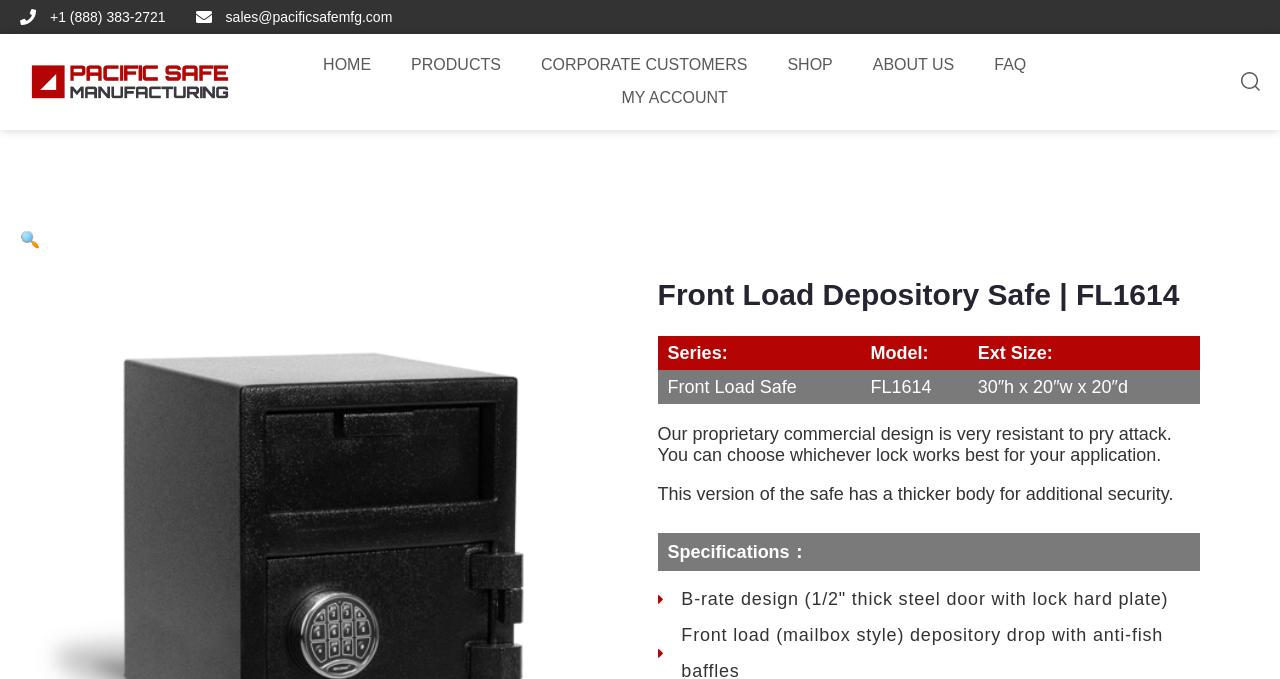Locate the coordinates of the bounding box for the clickable region that fulfills this instruction: "click the phone number link".

[0.016, 0.013, 0.129, 0.037]